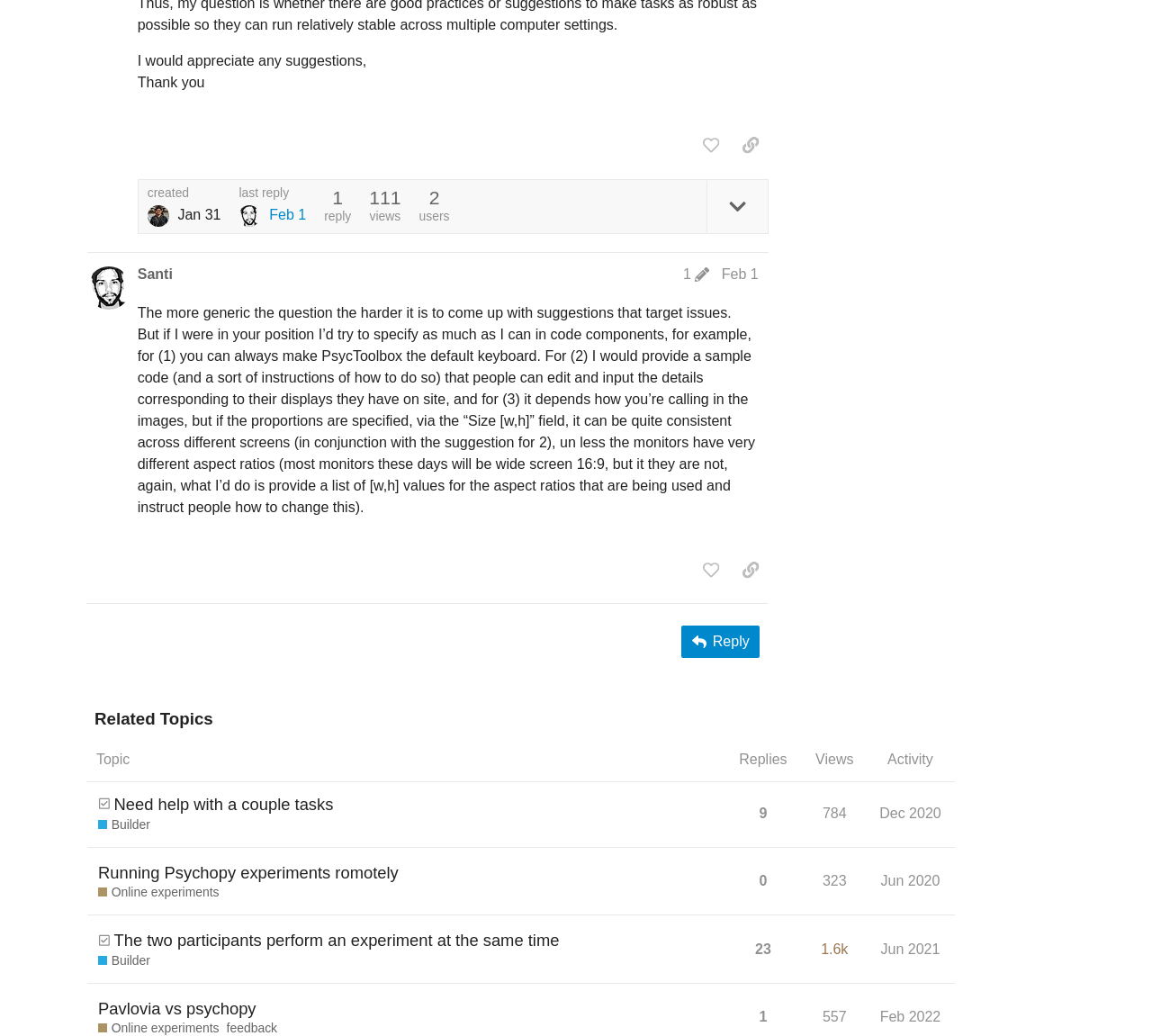From the webpage screenshot, predict the bounding box of the UI element that matches this description: "Pavlovia vs psychopy".

[0.085, 0.951, 0.222, 0.995]